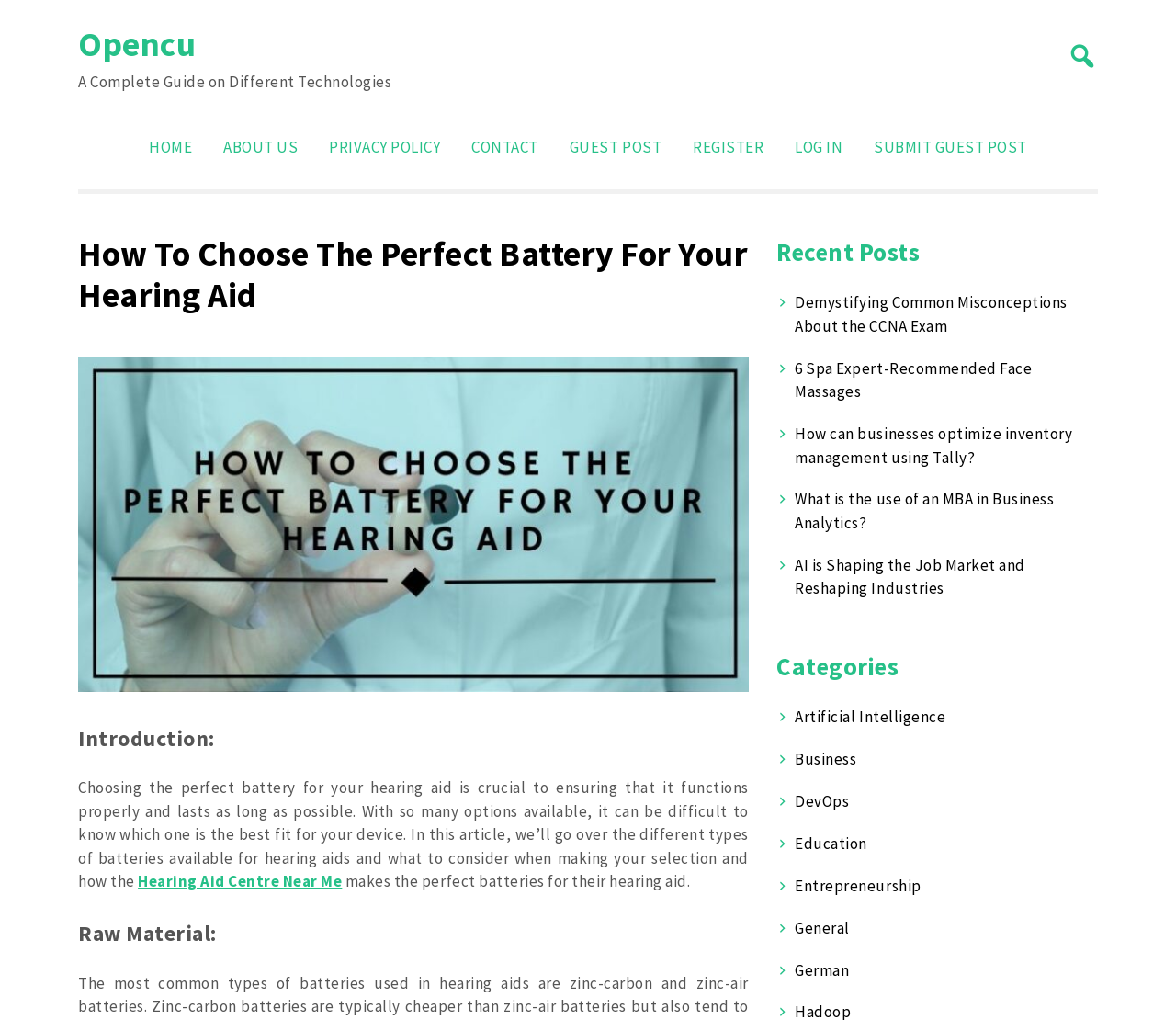Pinpoint the bounding box coordinates of the area that should be clicked to complete the following instruction: "Click the 'Hearing Aid Centre Near Me' link". The coordinates must be given as four float numbers between 0 and 1, i.e., [left, top, right, bottom].

[0.117, 0.854, 0.291, 0.874]